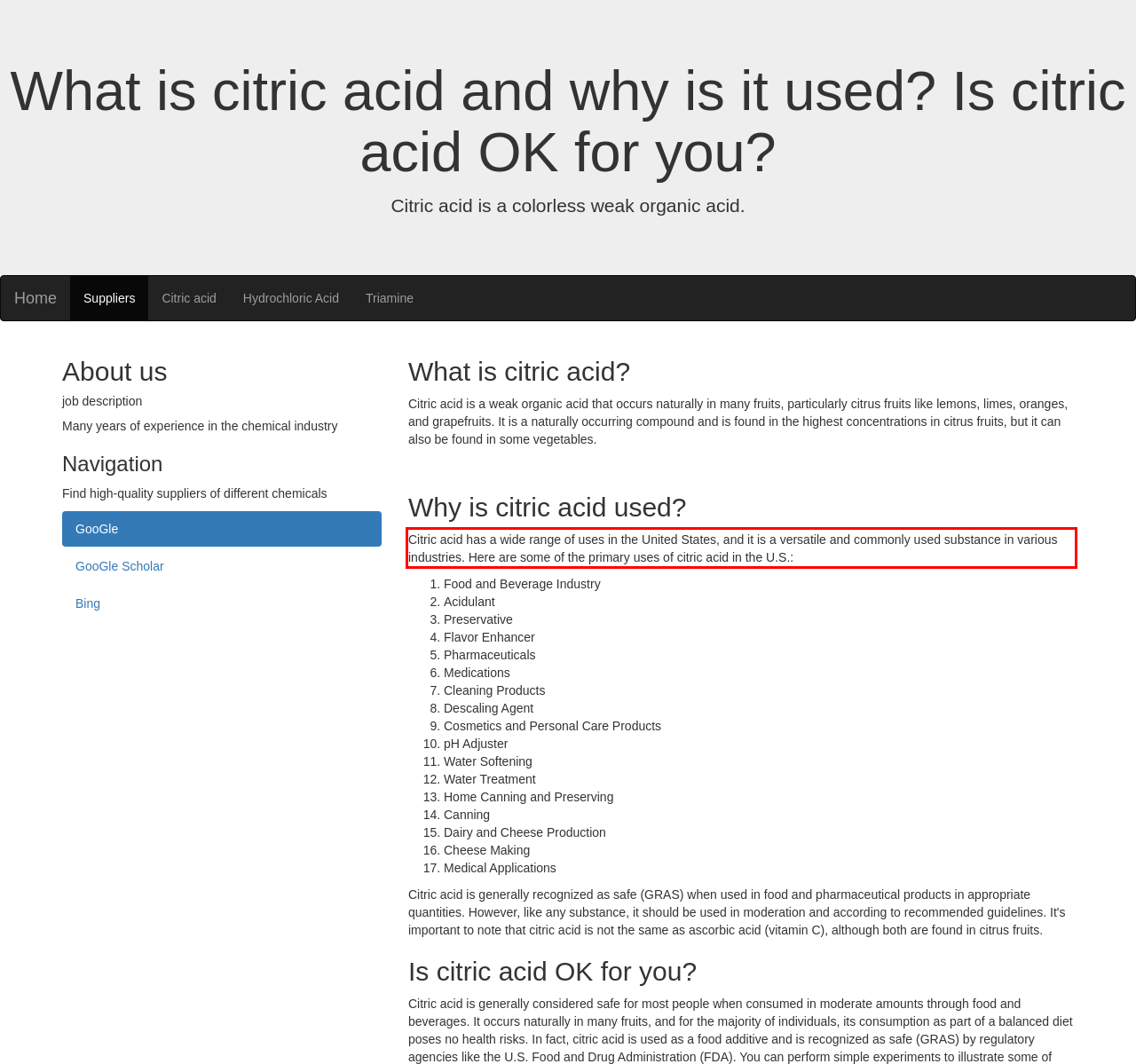Please examine the screenshot of the webpage and read the text present within the red rectangle bounding box.

Citric acid has a wide range of uses in the United States, and it is a versatile and commonly used substance in various industries. Here are some of the primary uses of citric acid in the U.S.: